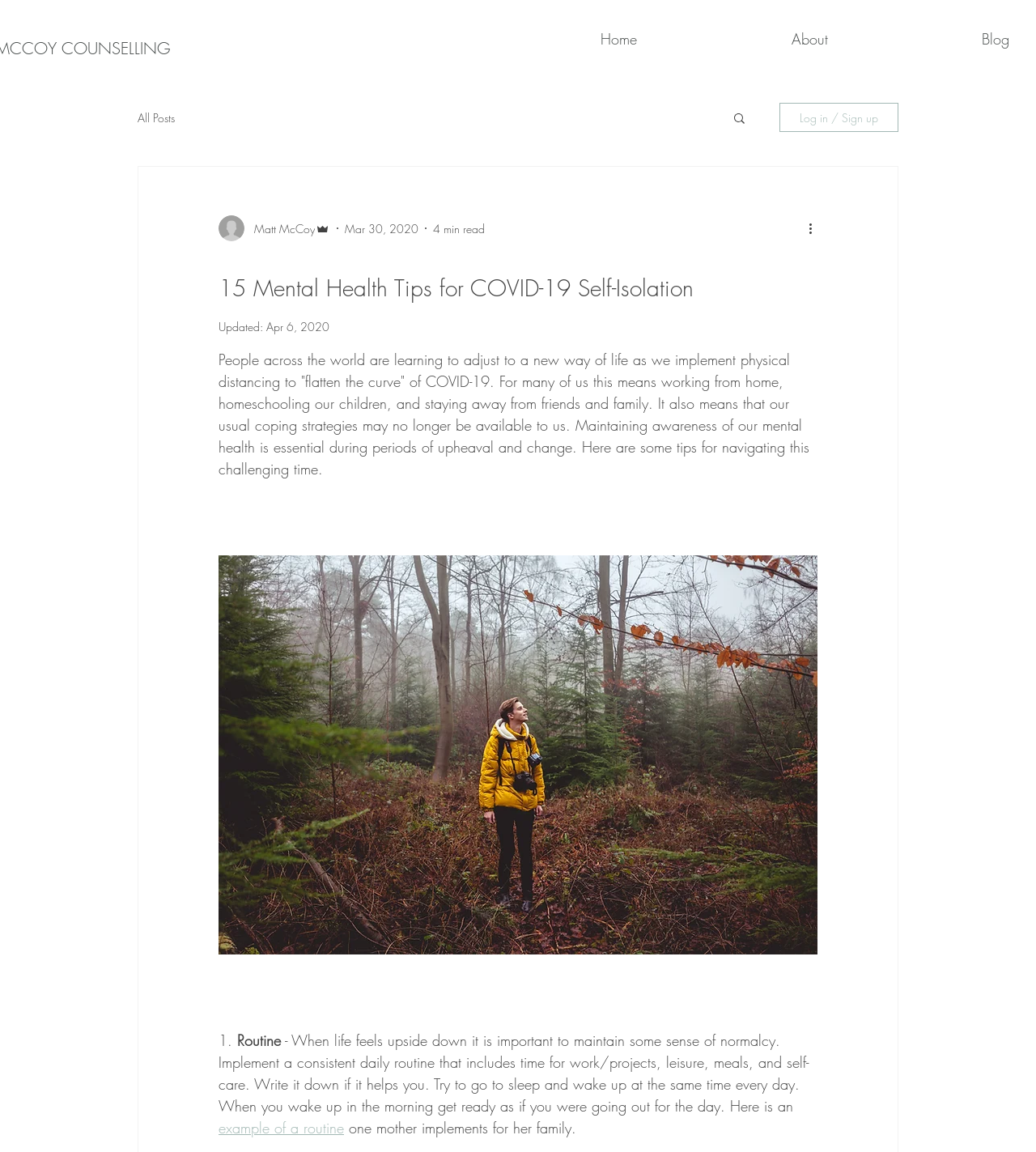Locate the primary heading on the webpage and return its text.

15 Mental Health Tips for COVID-19 Self-Isolation